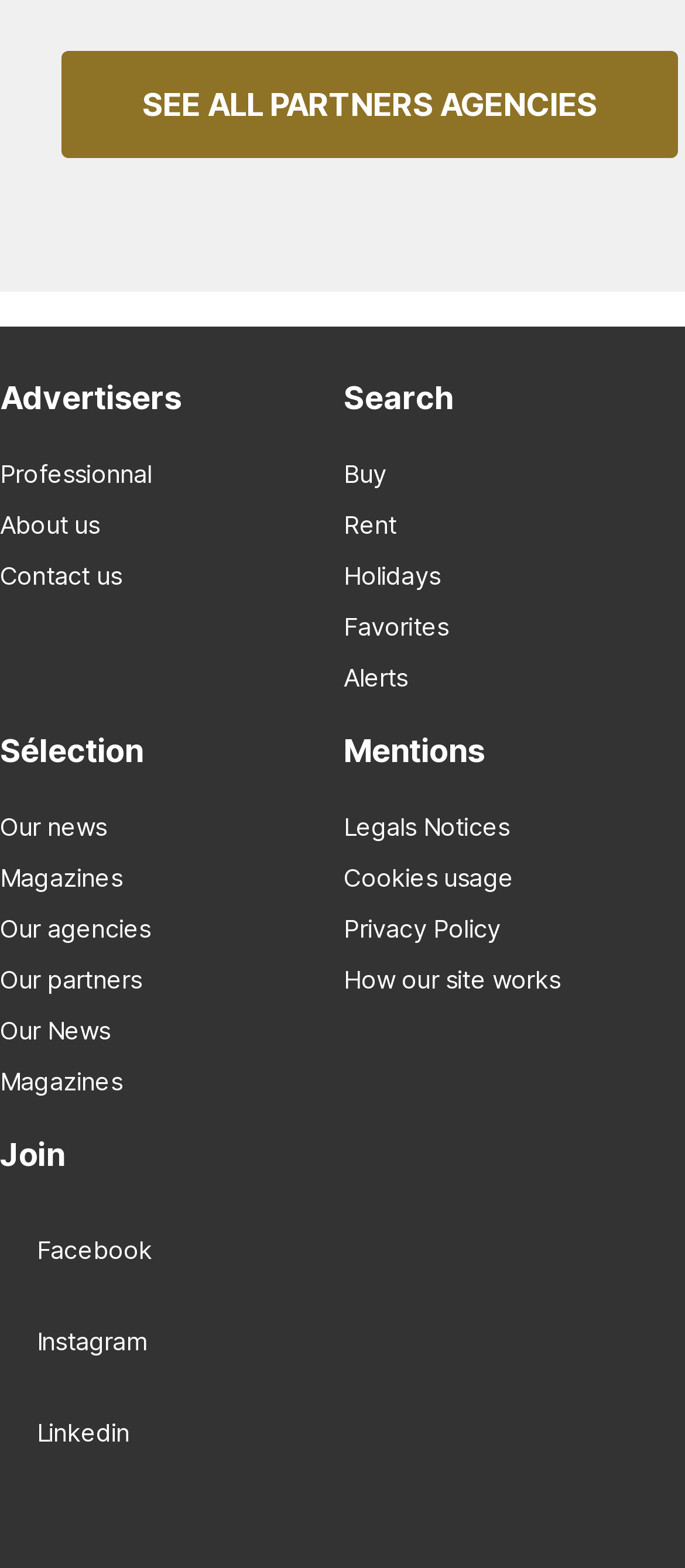Identify the bounding box coordinates for the element that needs to be clicked to fulfill this instruction: "View Our news". Provide the coordinates in the format of four float numbers between 0 and 1: [left, top, right, bottom].

[0.0, 0.503, 0.189, 0.551]